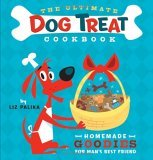What is the dog wearing?
From the screenshot, supply a one-word or short-phrase answer.

A chef's hat